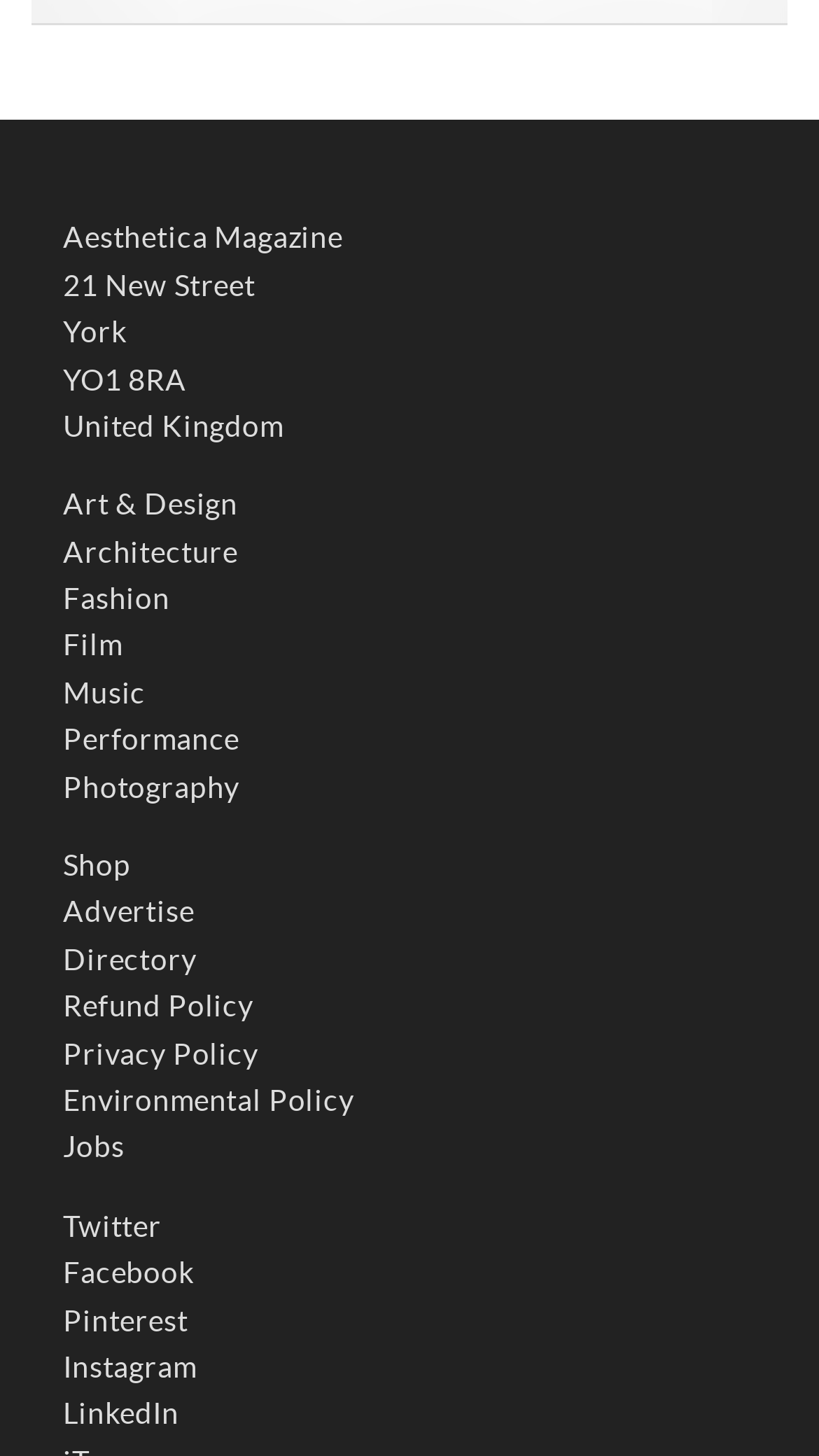What is the name of the magazine?
From the image, respond with a single word or phrase.

Aesthetica Magazine